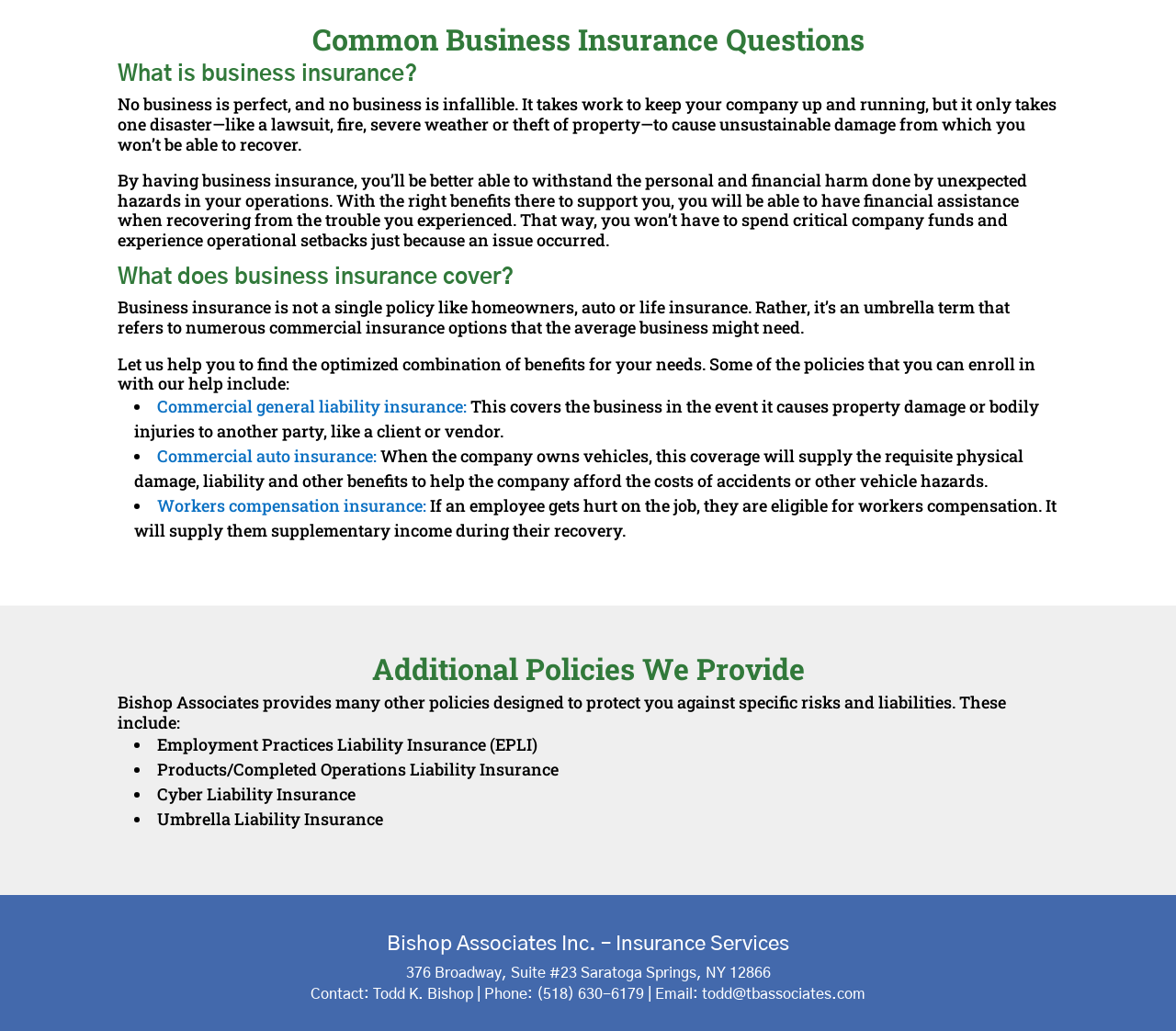Who is the contact person mentioned?
Kindly offer a detailed explanation using the data available in the image.

The webpage mentions Todd K. Bishop as the contact person, along with his phone number and email address.